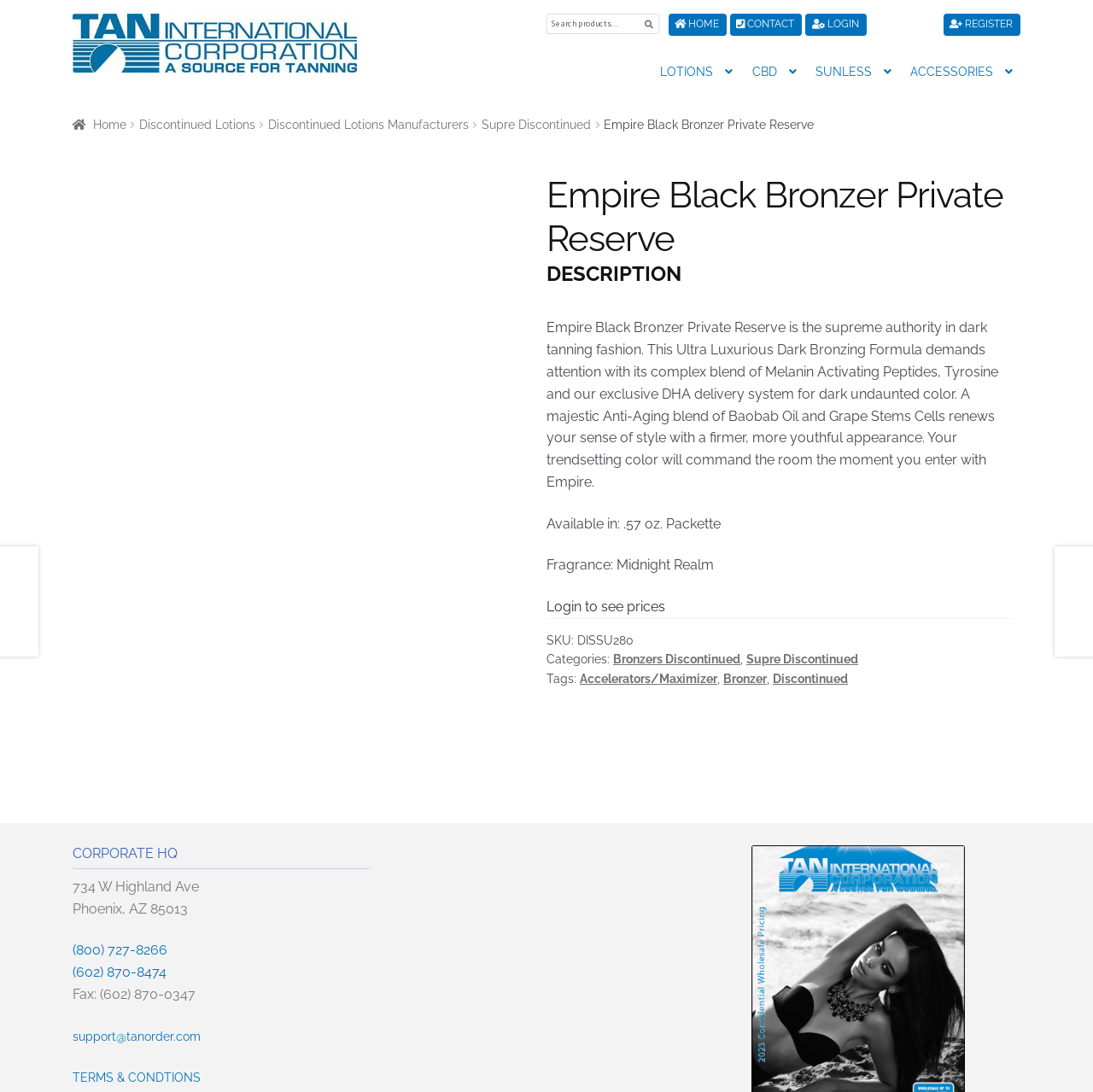What is the main heading displayed on the webpage? Please provide the text.

Empire Black Bronzer Private Reserve